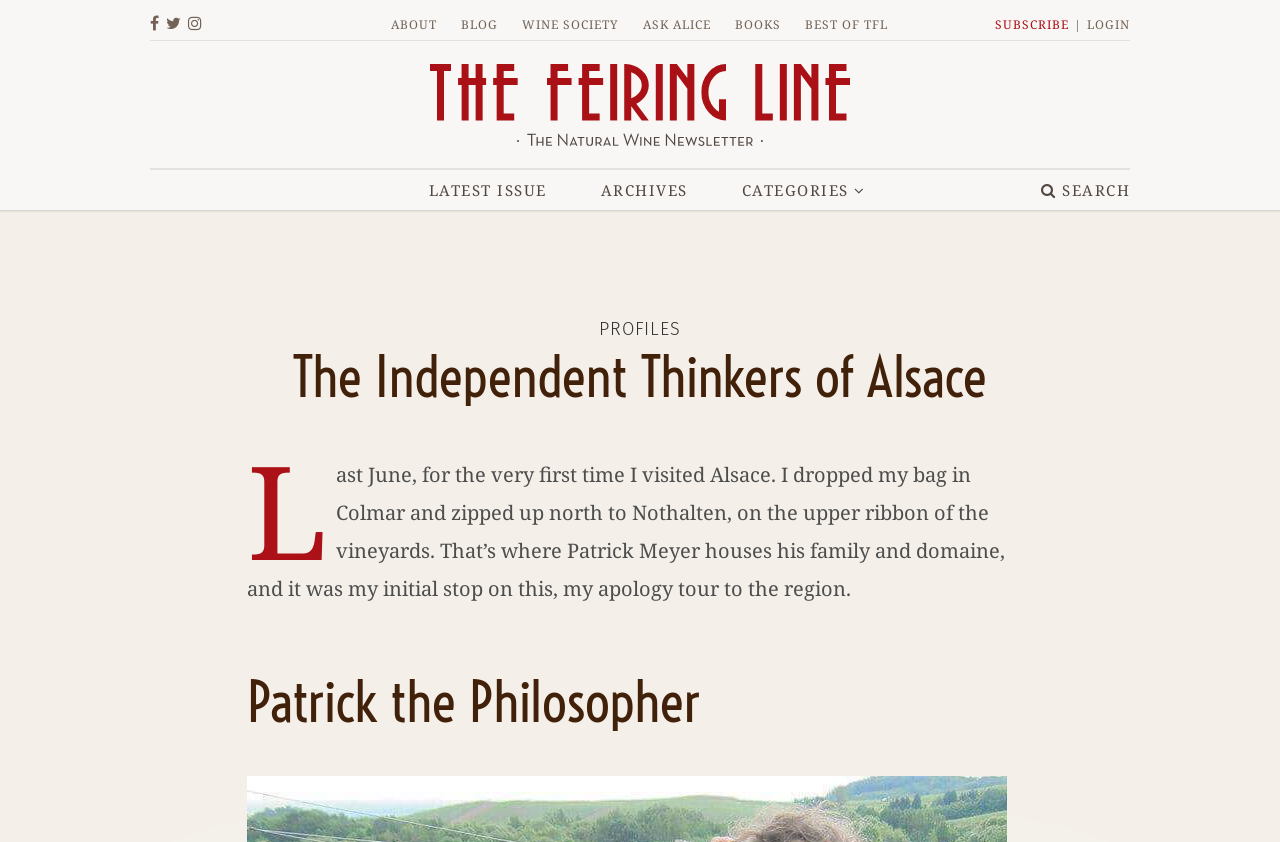Specify the bounding box coordinates of the area to click in order to follow the given instruction: "Read the latest issue."

[0.335, 0.201, 0.427, 0.249]